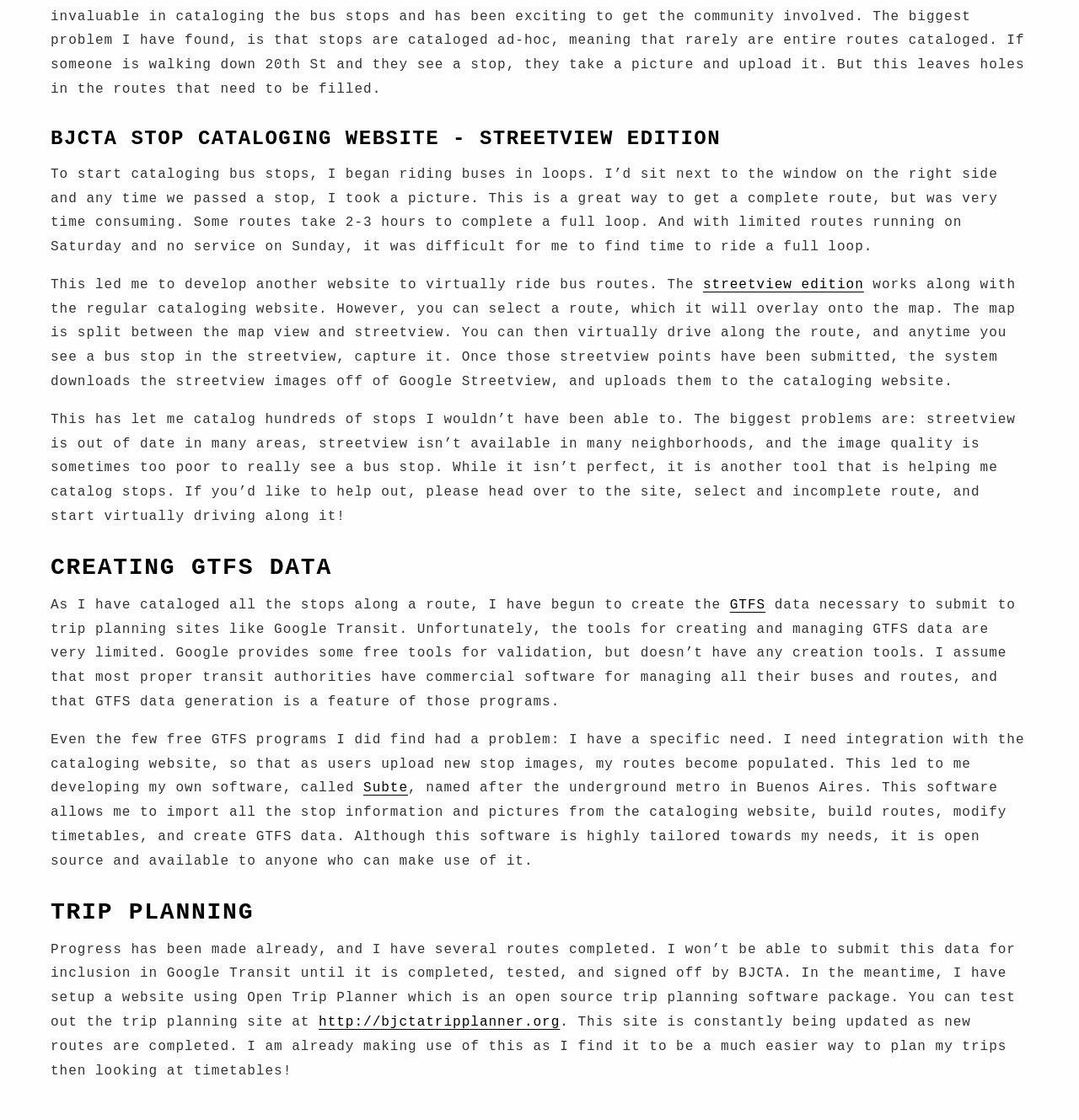What is the name of the open-source software developed by the author?
Answer the question based on the image using a single word or a brief phrase.

Subte